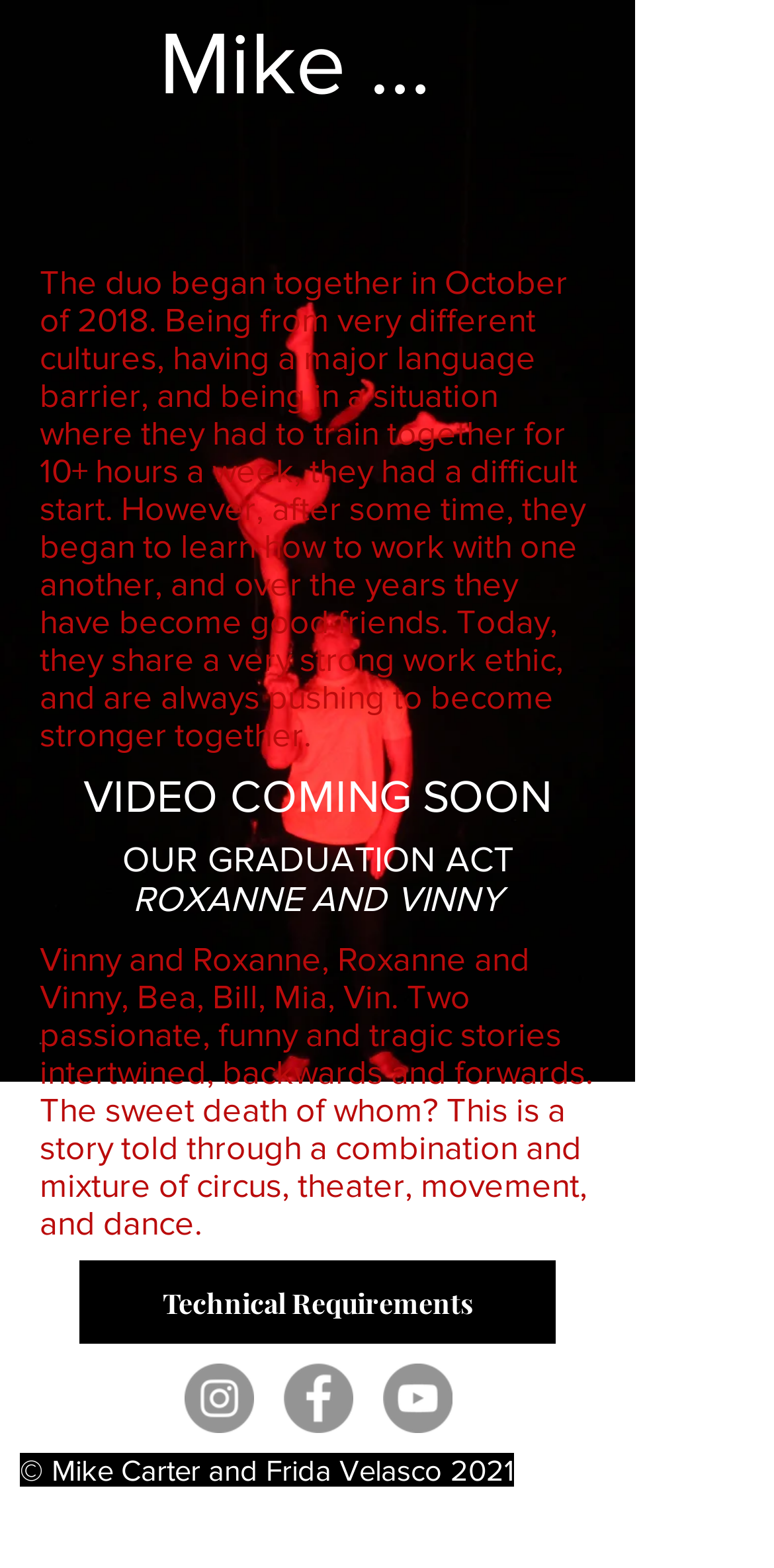Provide the bounding box coordinates in the format (top-left x, top-left y, bottom-right x, bottom-right y). All values are floating point numbers between 0 and 1. Determine the bounding box coordinate of the UI element described as: aria-label="Instagram"

[0.238, 0.87, 0.328, 0.914]